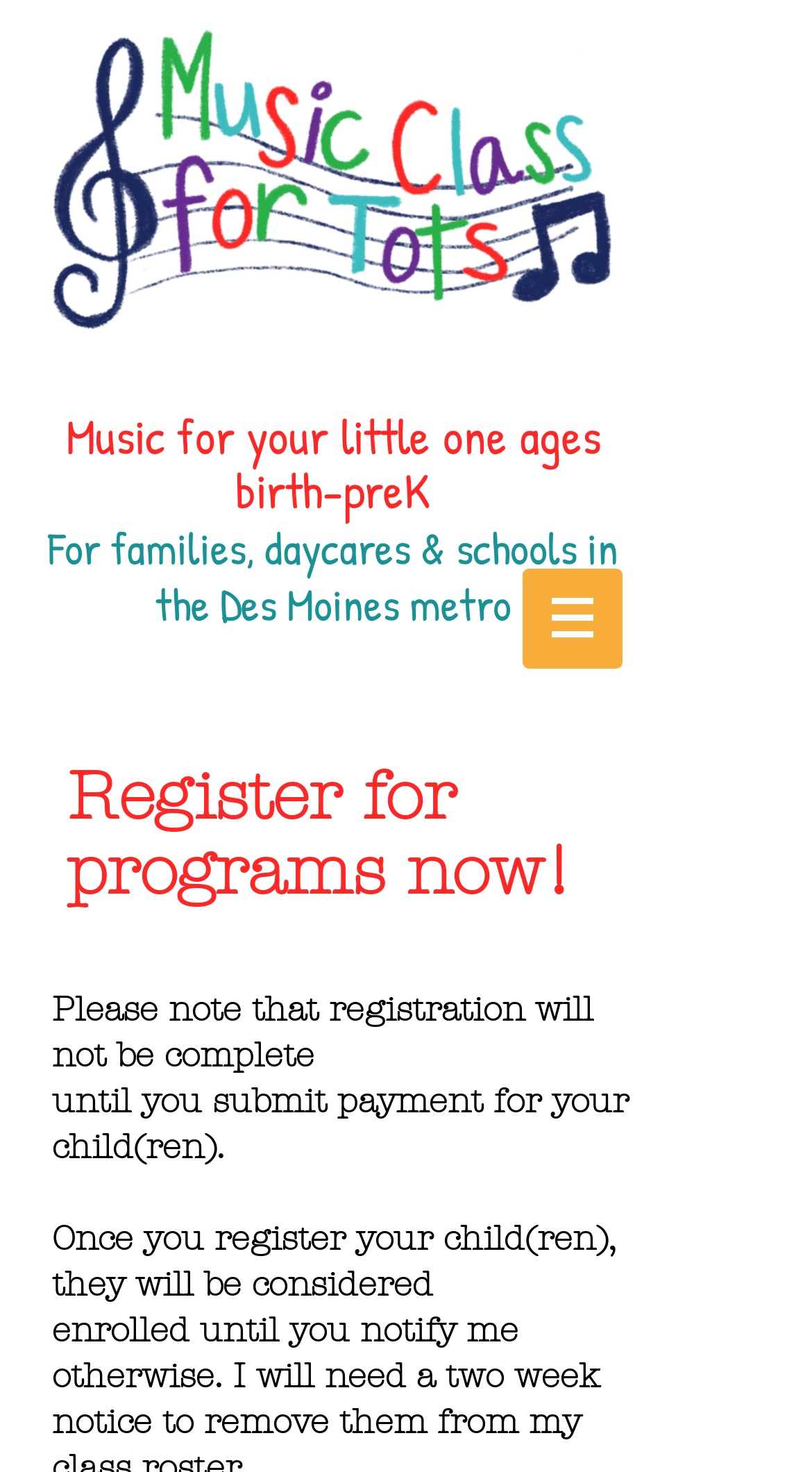Refer to the screenshot and give an in-depth answer to this question: What is the age range for the music class?

Based on the heading 'Music for your little one ages birth-preK For families, daycares & schools in the Des Moines metro', I can infer that the age range for the music class is from birth to pre-kindergarten.